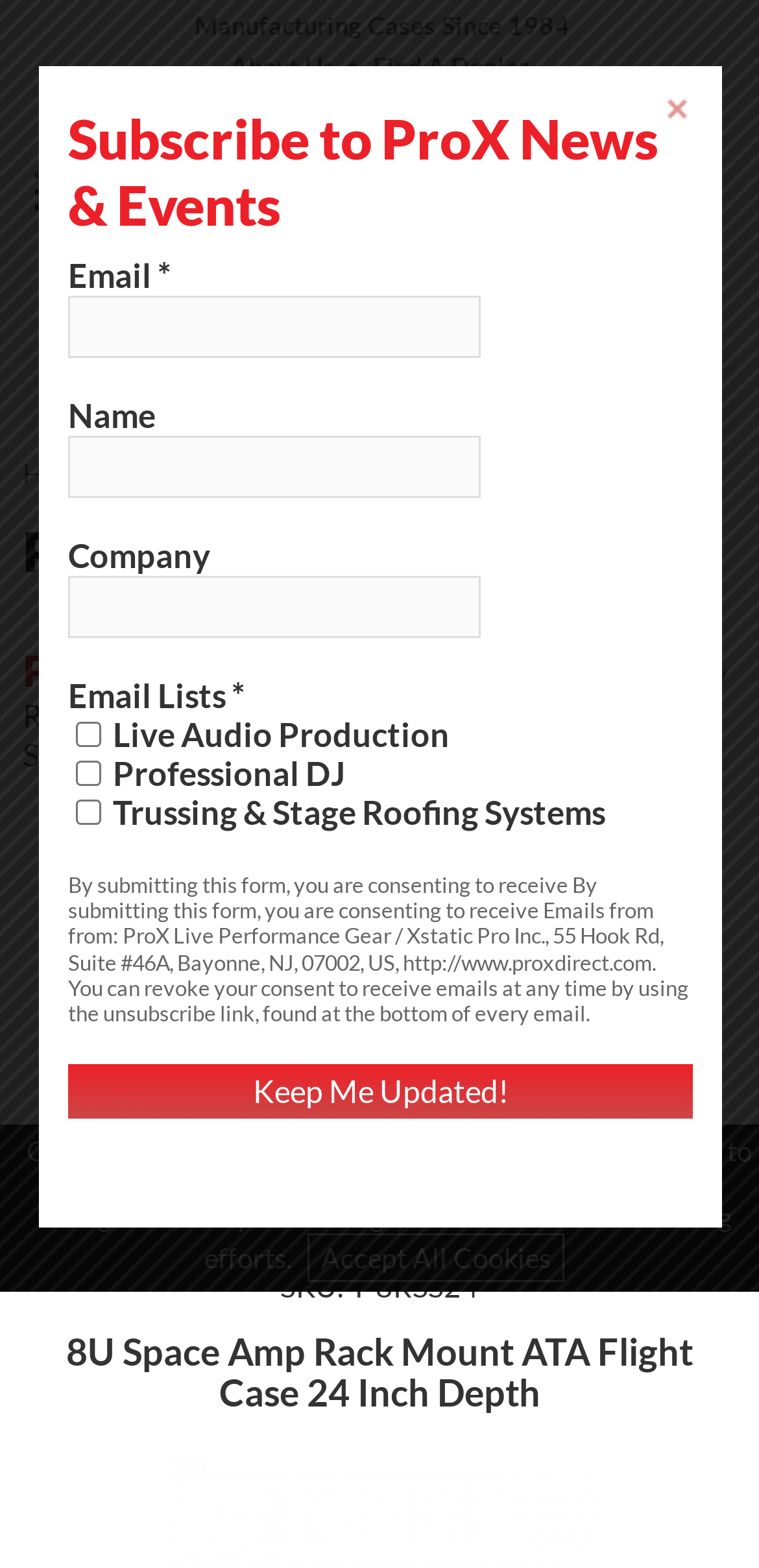What is the purpose of the 'Locate Dealer' textbox?
Provide a detailed answer to the question using information from the image.

I found this information by looking at the main content section of the webpage, where there is a textbox labeled 'Locate Dealer' with a search button next to it. This suggests that the purpose of the textbox is to search for a dealer.